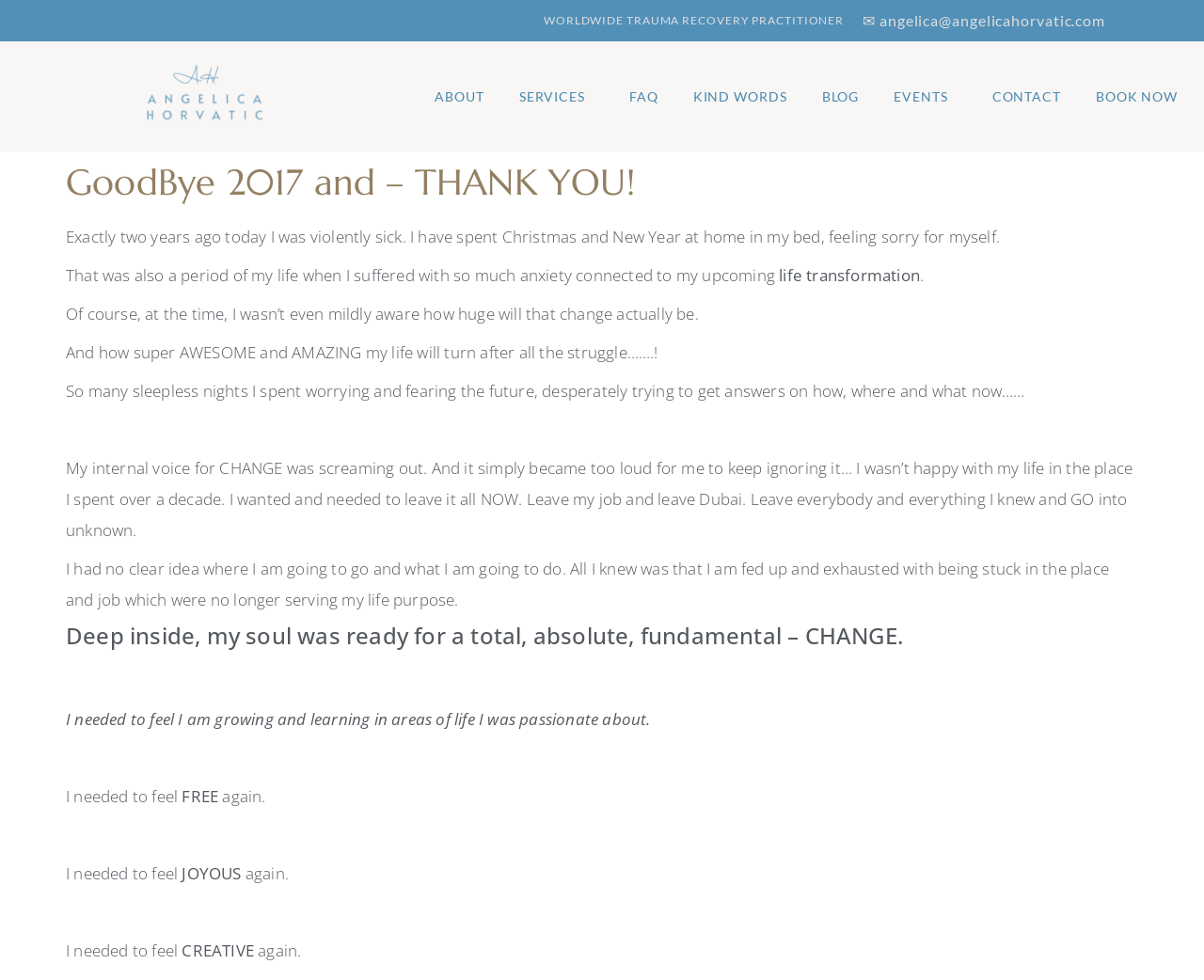Provide the bounding box coordinates for the specified HTML element described in this description: "Belfast Times". The coordinates should be four float numbers ranging from 0 to 1, in the format [left, top, right, bottom].

None